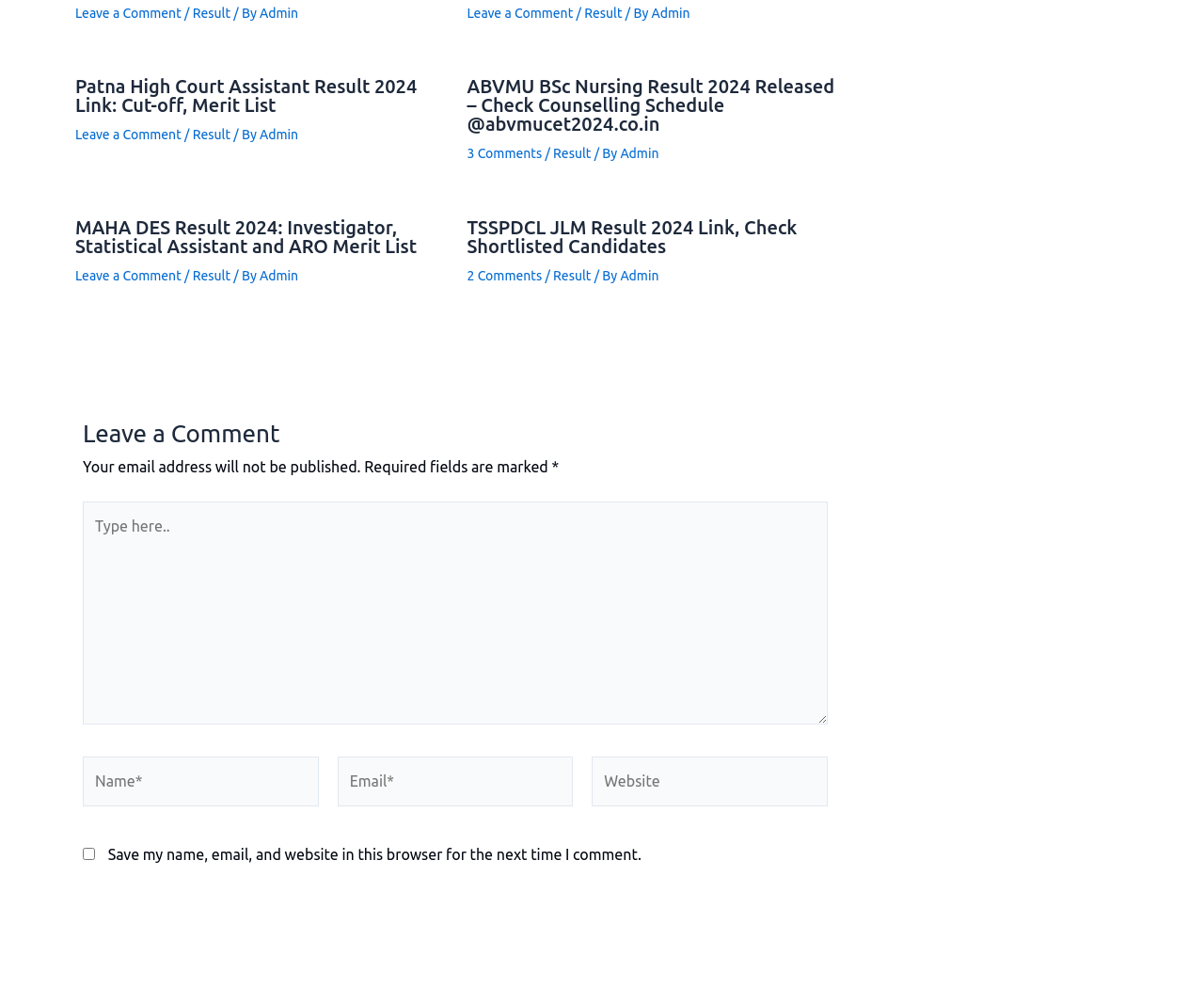What is required to post a comment?
Craft a detailed and extensive response to the question.

I determined the answer by looking at the required fields marked with '*' below the comment text box, which are 'Name*' and 'Email*', indicating that a name and email address are required to post a comment.